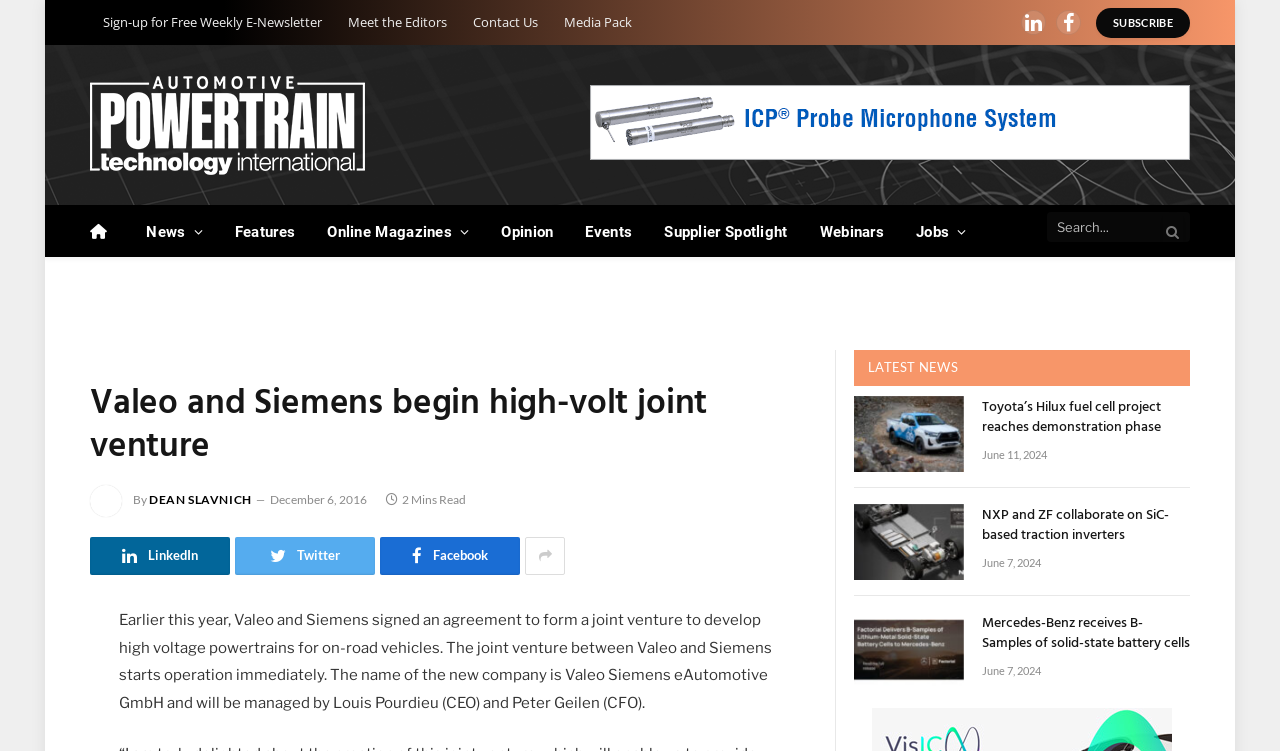Please identify the bounding box coordinates of the element I need to click to follow this instruction: "Share the article on LinkedIn".

[0.07, 0.715, 0.18, 0.765]